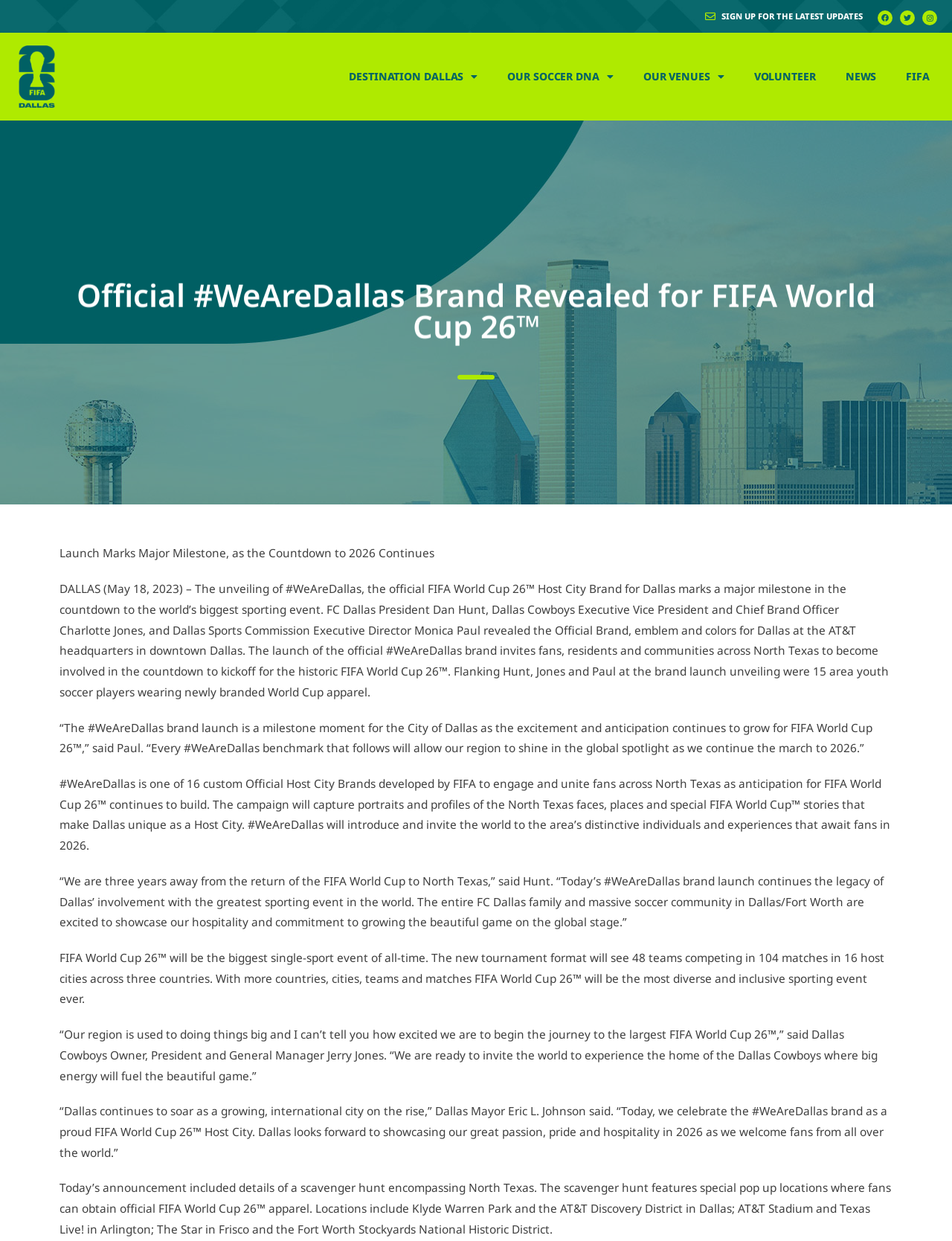Find and generate the main title of the webpage.

Official #WeAreDallas Brand Revealed for FIFA World Cup 26™